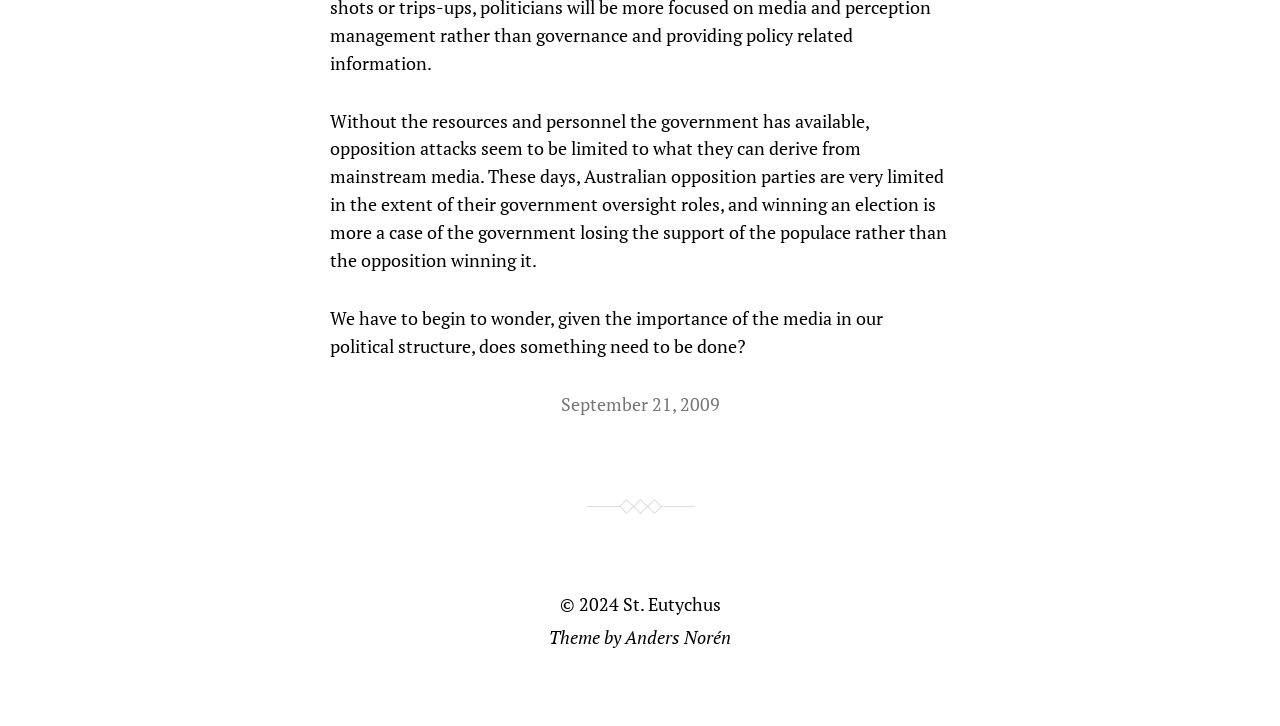Respond to the following question using a concise word or phrase: 
What is the name of the website or organization mentioned at the bottom?

St. Eutychus